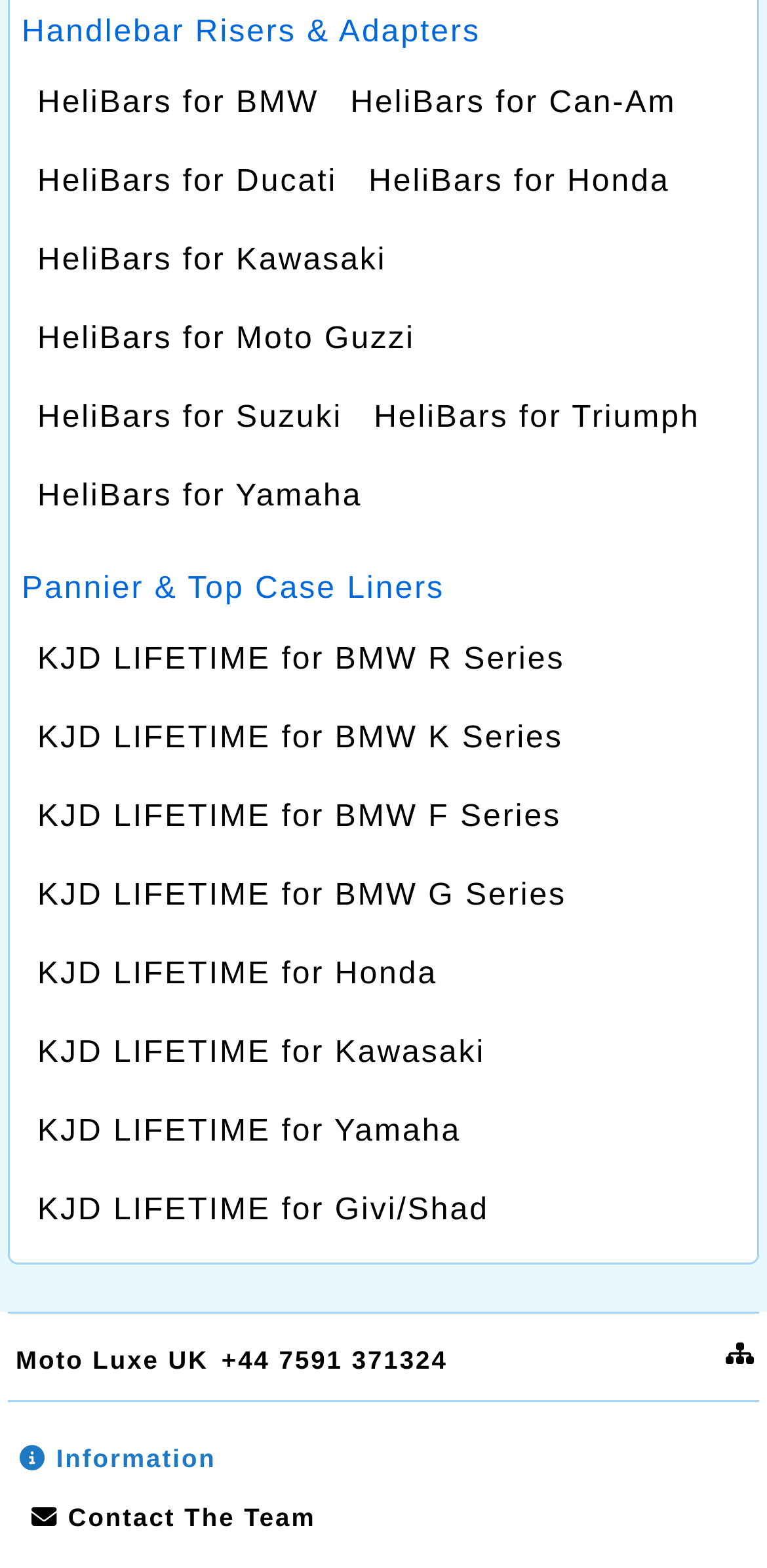What is the phone number?
Please respond to the question with a detailed and informative answer.

The phone number is found in the StaticText element with the text '+44 7591 371324' at the bottom of the webpage, next to the company name.